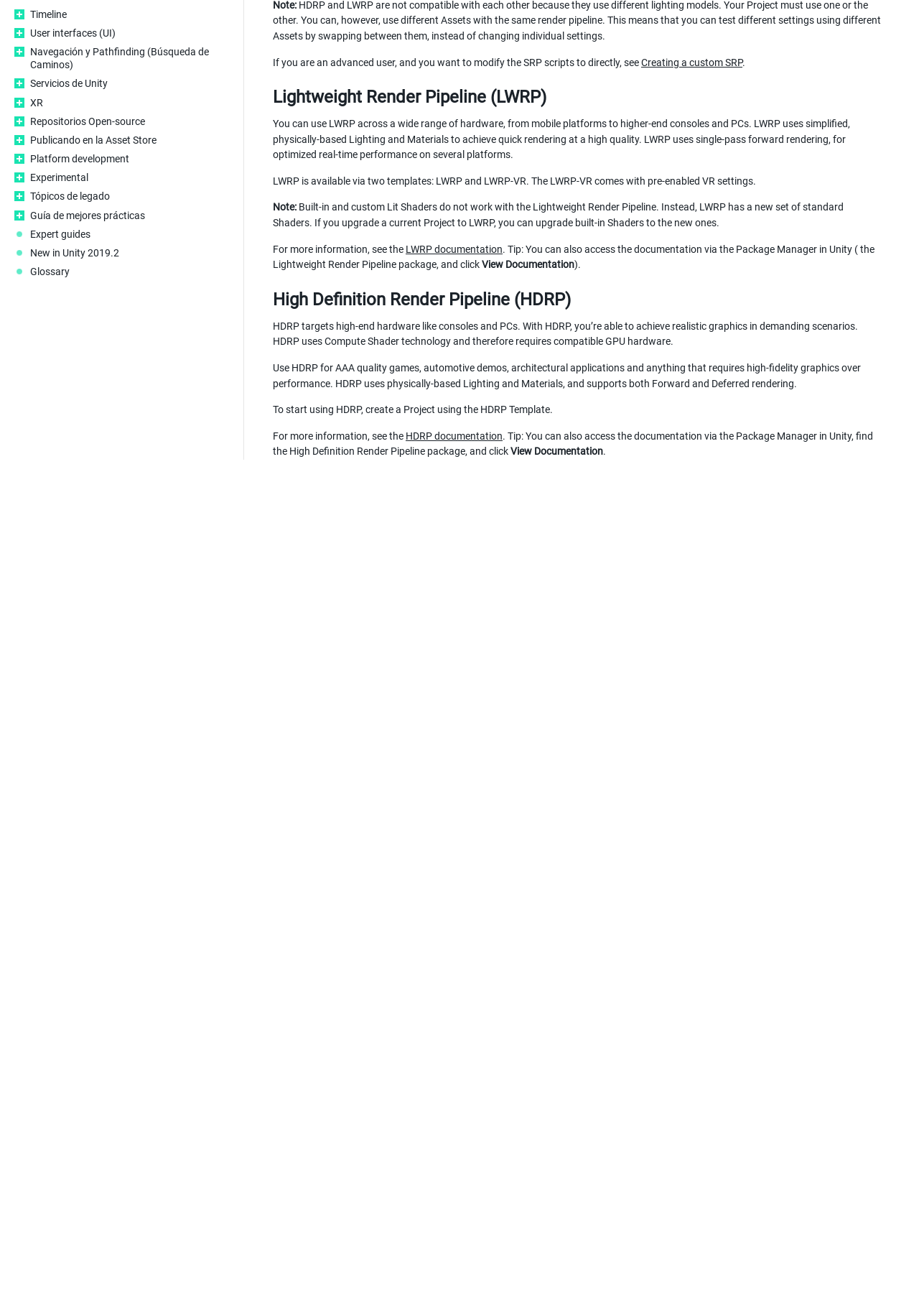Provide the bounding box coordinates of the UI element that matches the description: "LWRP documentation".

[0.312, 0.841, 0.418, 0.85]